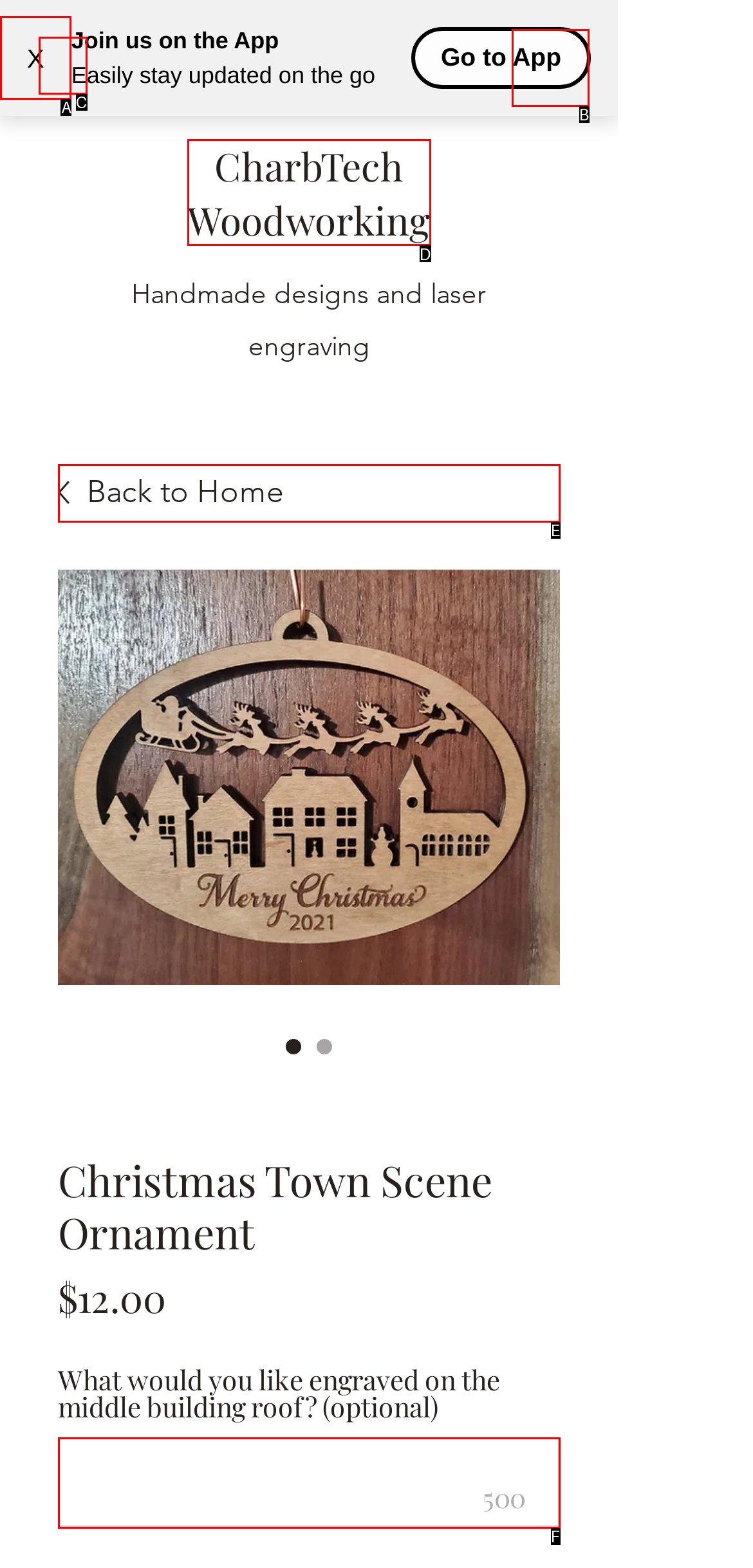Identify the HTML element that corresponds to the description: Back to Home Provide the letter of the matching option directly from the choices.

E